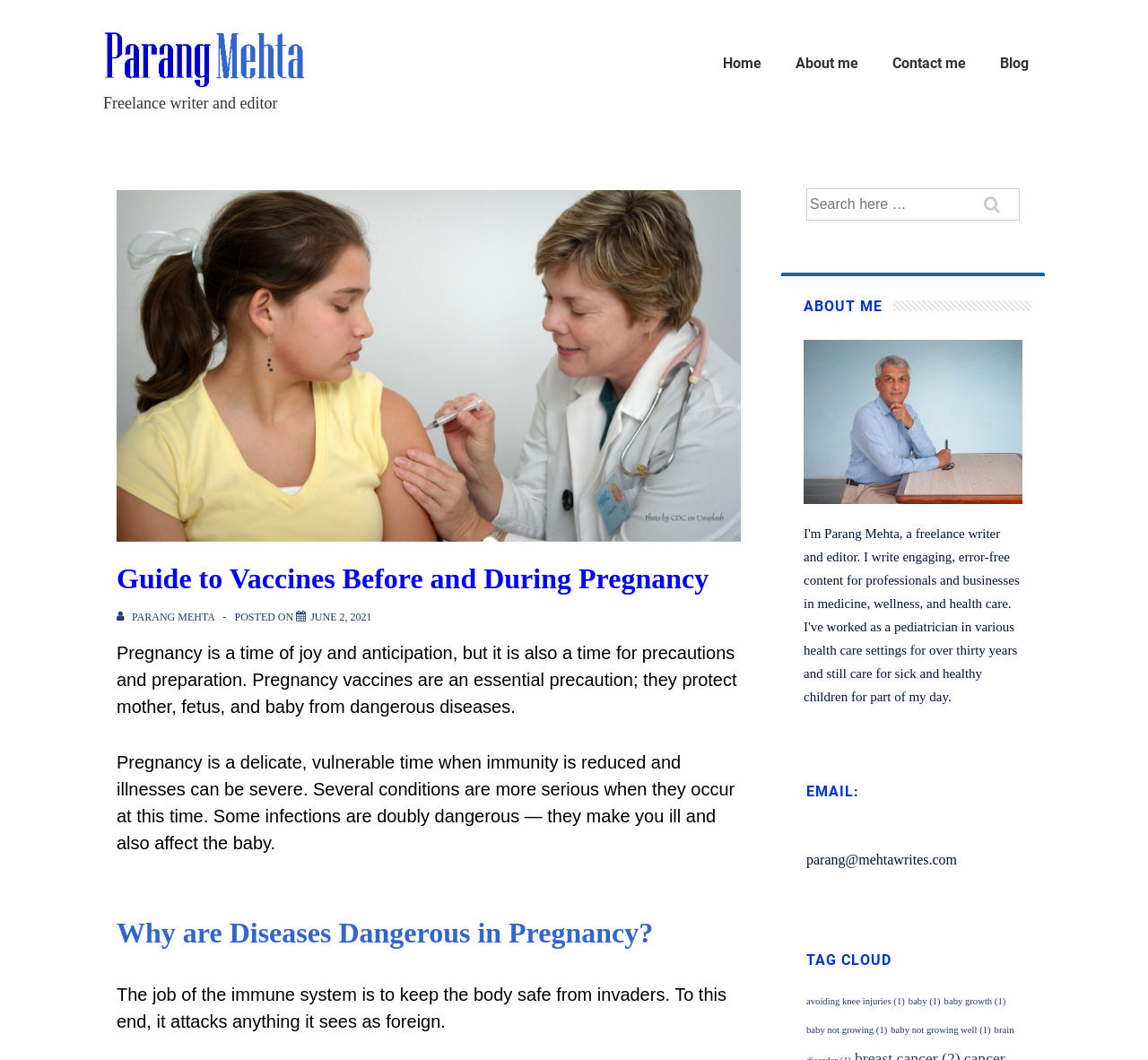Provide a one-word or brief phrase answer to the question:
What is the date of the article?

June 2, 2021